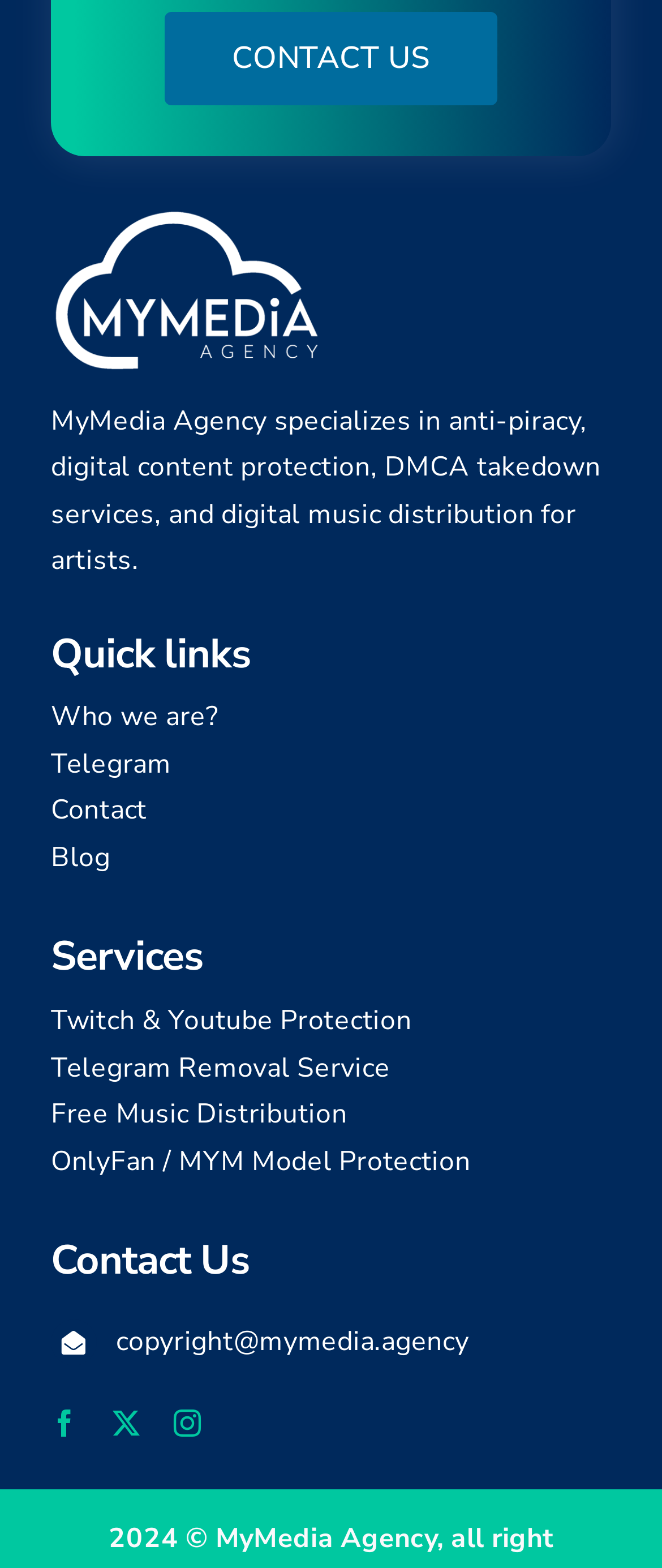Identify the bounding box of the HTML element described here: "OnlyFan / MYM Model Protection". Provide the coordinates as four float numbers between 0 and 1: [left, top, right, bottom].

[0.077, 0.723, 0.923, 0.753]